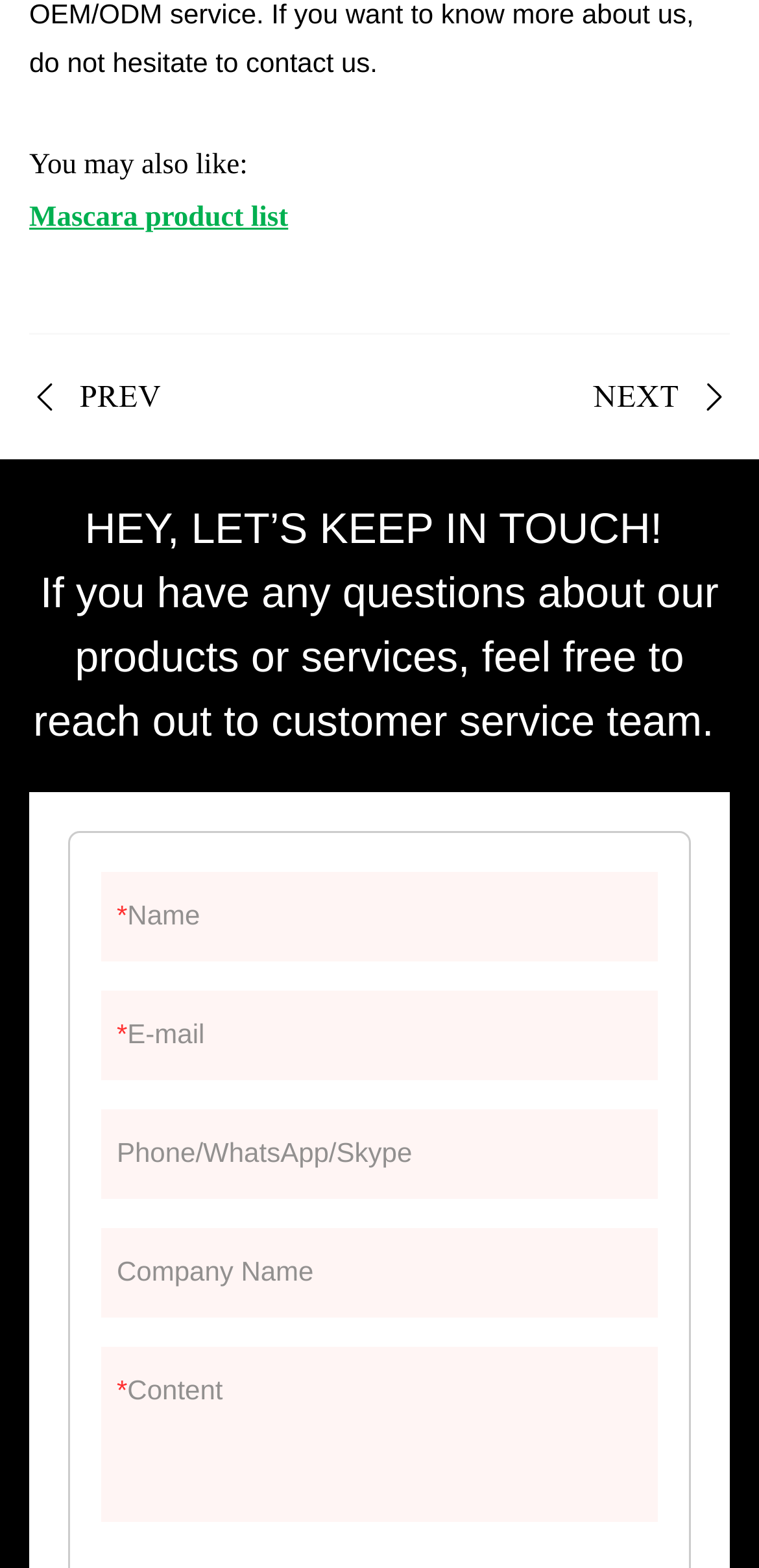Please identify the bounding box coordinates of the element's region that I should click in order to complete the following instruction: "click on Mascara product list". The bounding box coordinates consist of four float numbers between 0 and 1, i.e., [left, top, right, bottom].

[0.038, 0.128, 0.38, 0.148]